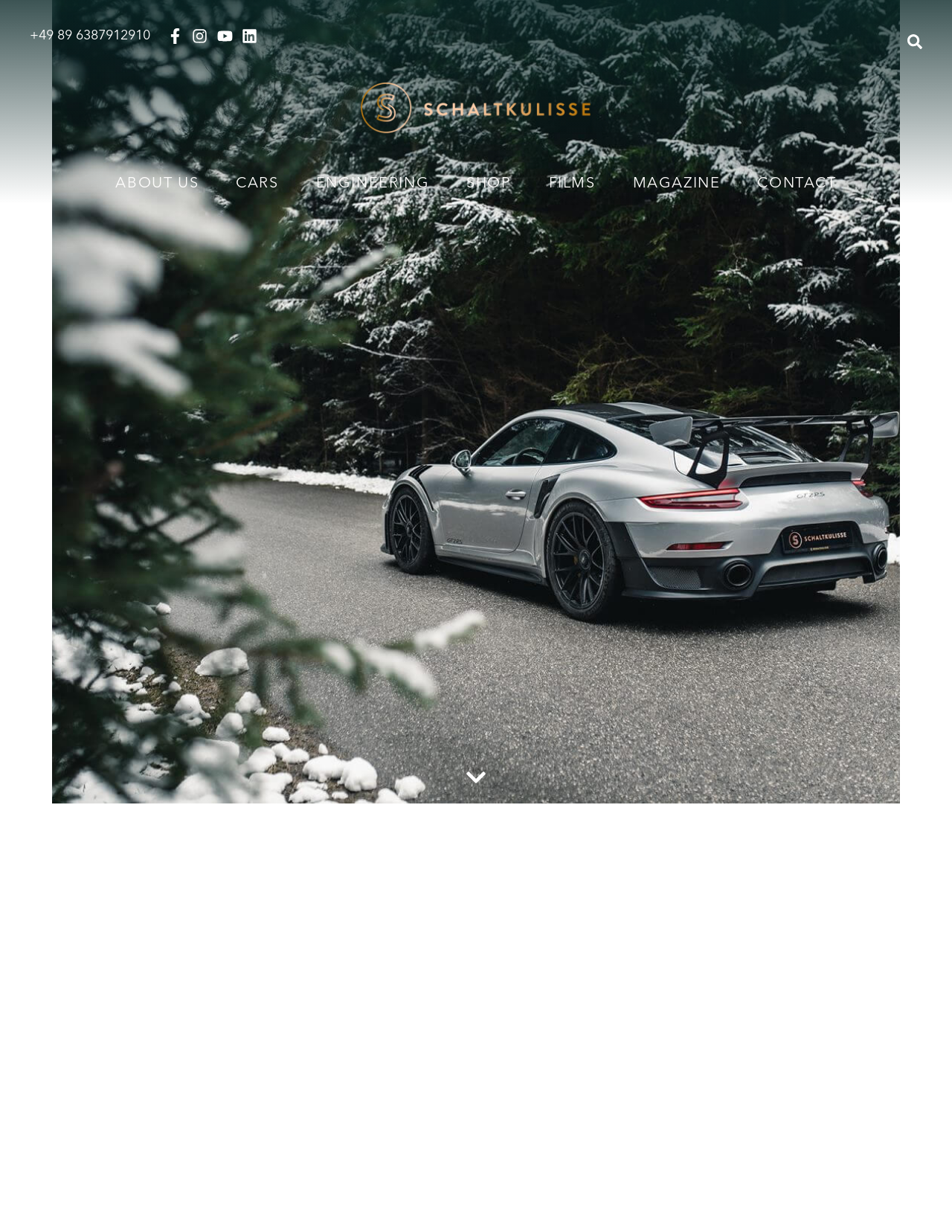Using the information in the image, give a detailed answer to the following question: How many main navigation links are there?

I counted the main navigation links by looking at the horizontal menu bar in the middle of the webpage. I saw links for 'ABOUT US', 'CARS', 'ENGINEERING', 'SHOP', 'FILMS', and 'MAGAZINE', which makes a total of 6 main navigation links.